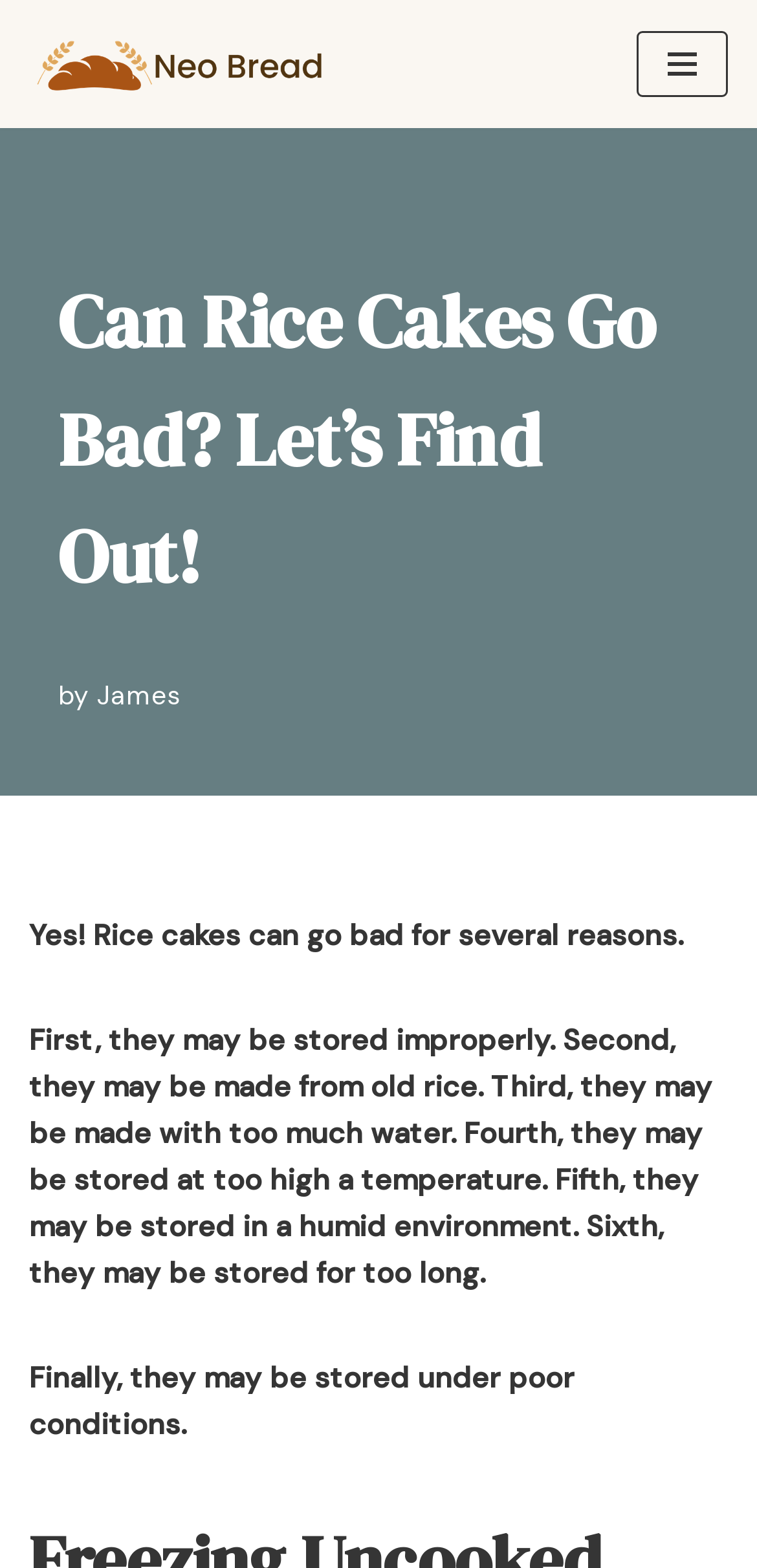Given the element description Skip to content, specify the bounding box coordinates of the corresponding UI element in the format (top-left x, top-left y, bottom-right x, bottom-right y). All values must be between 0 and 1.

[0.0, 0.04, 0.077, 0.064]